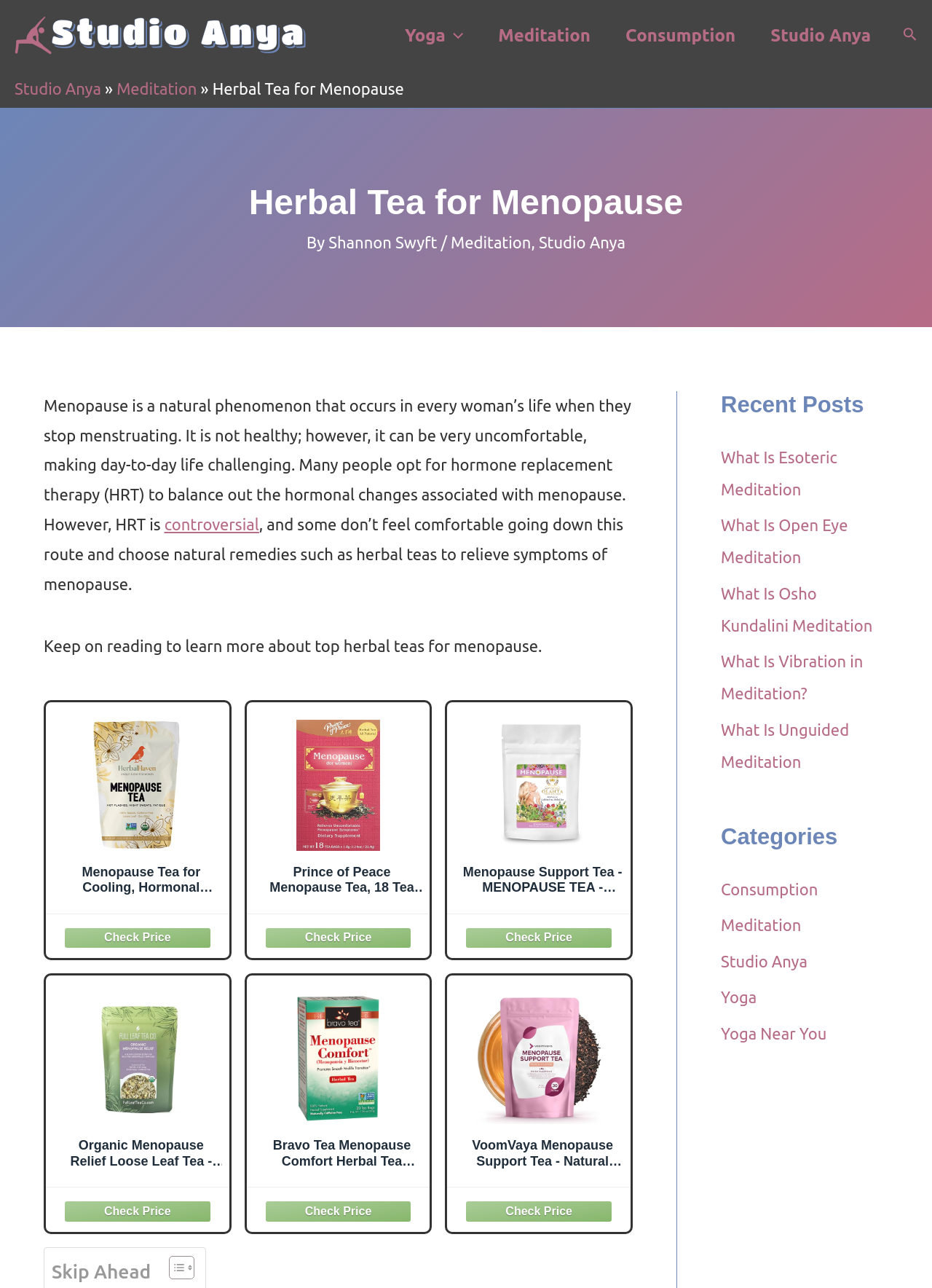What is the name of the author of the blog post?
Answer with a single word or phrase, using the screenshot for reference.

Shannon Swyft